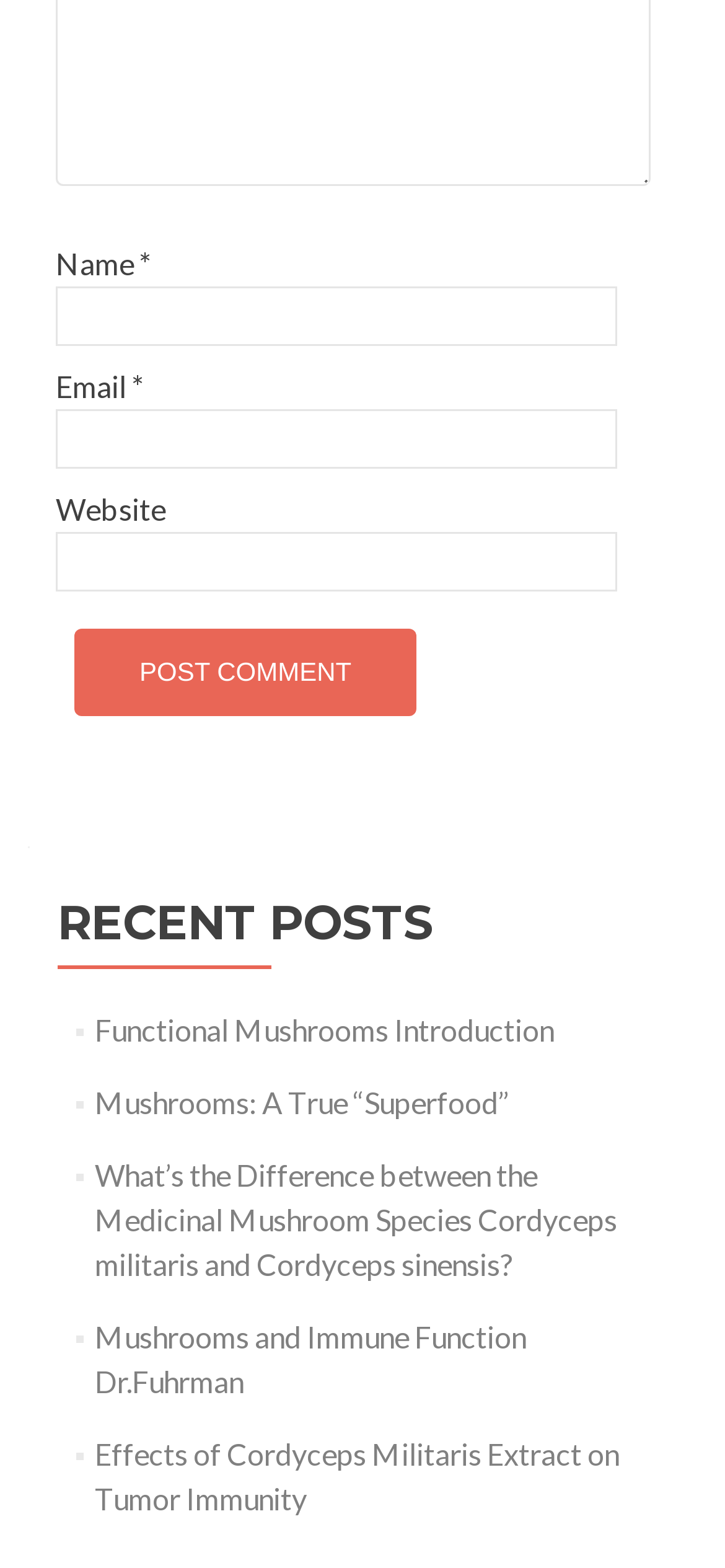Respond with a single word or phrase for the following question: 
Is the website field required?

No